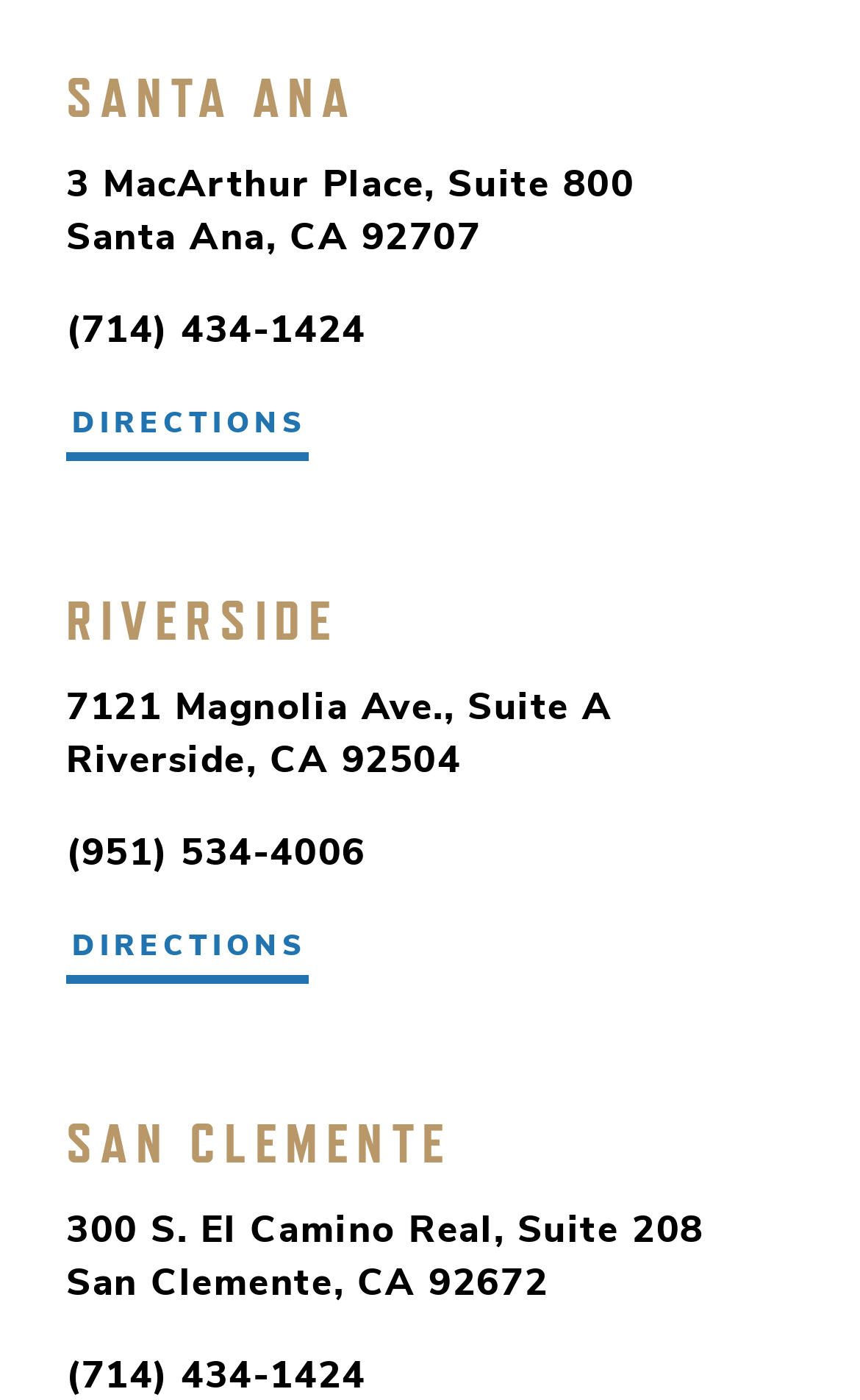Please give a short response to the question using one word or a phrase:
What is the phone number of the Santa Ana location?

(714) 434-1424